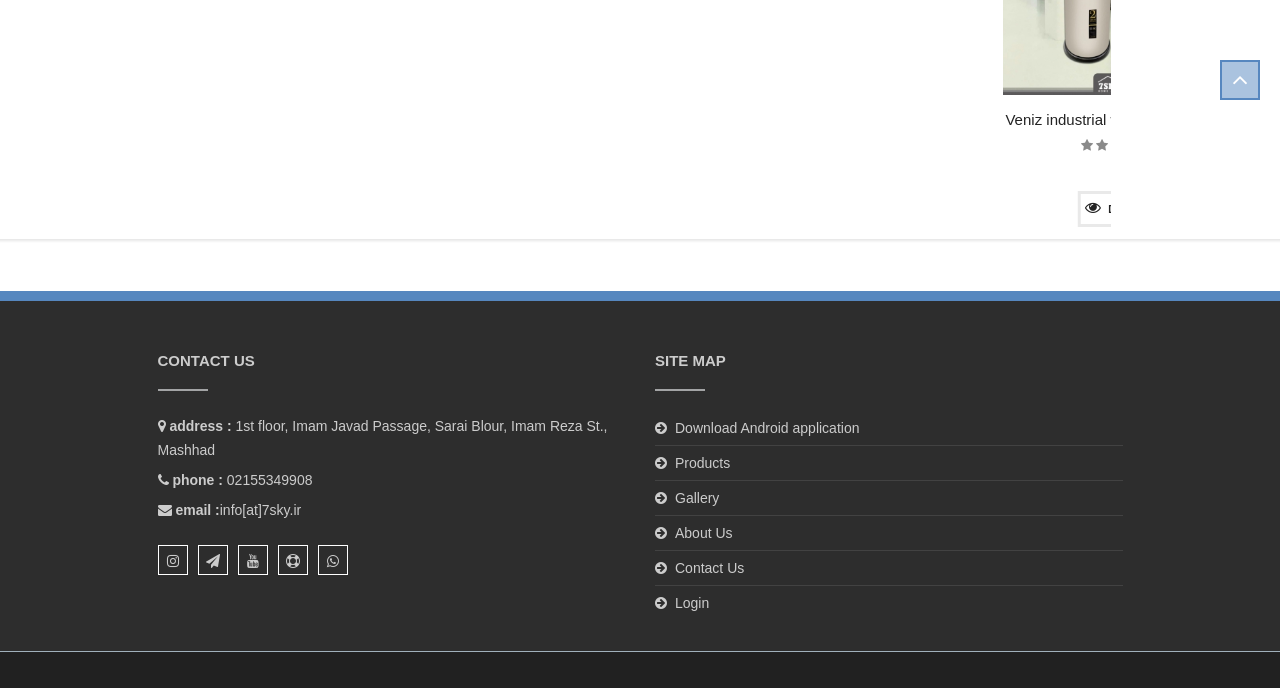What is the phone number of the company?
We need a detailed and exhaustive answer to the question. Please elaborate.

The phone number of the company can be found in the 'CONTACT US' section, where a link element displays the phone number as '02155349908'.